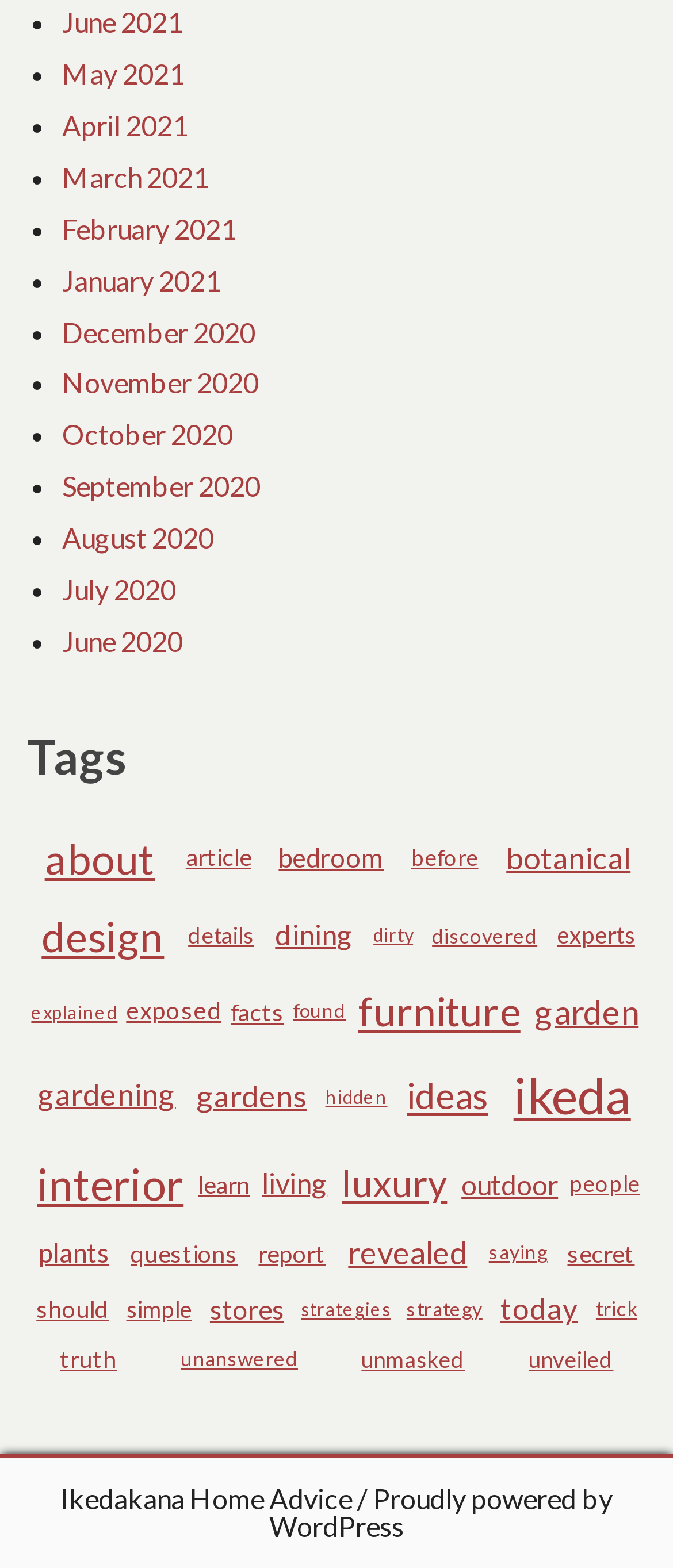Please specify the bounding box coordinates of the clickable region to carry out the following instruction: "Go to the 'Ikedakana Home Advice' homepage". The coordinates should be four float numbers between 0 and 1, in the format [left, top, right, bottom].

[0.09, 0.945, 0.523, 0.966]